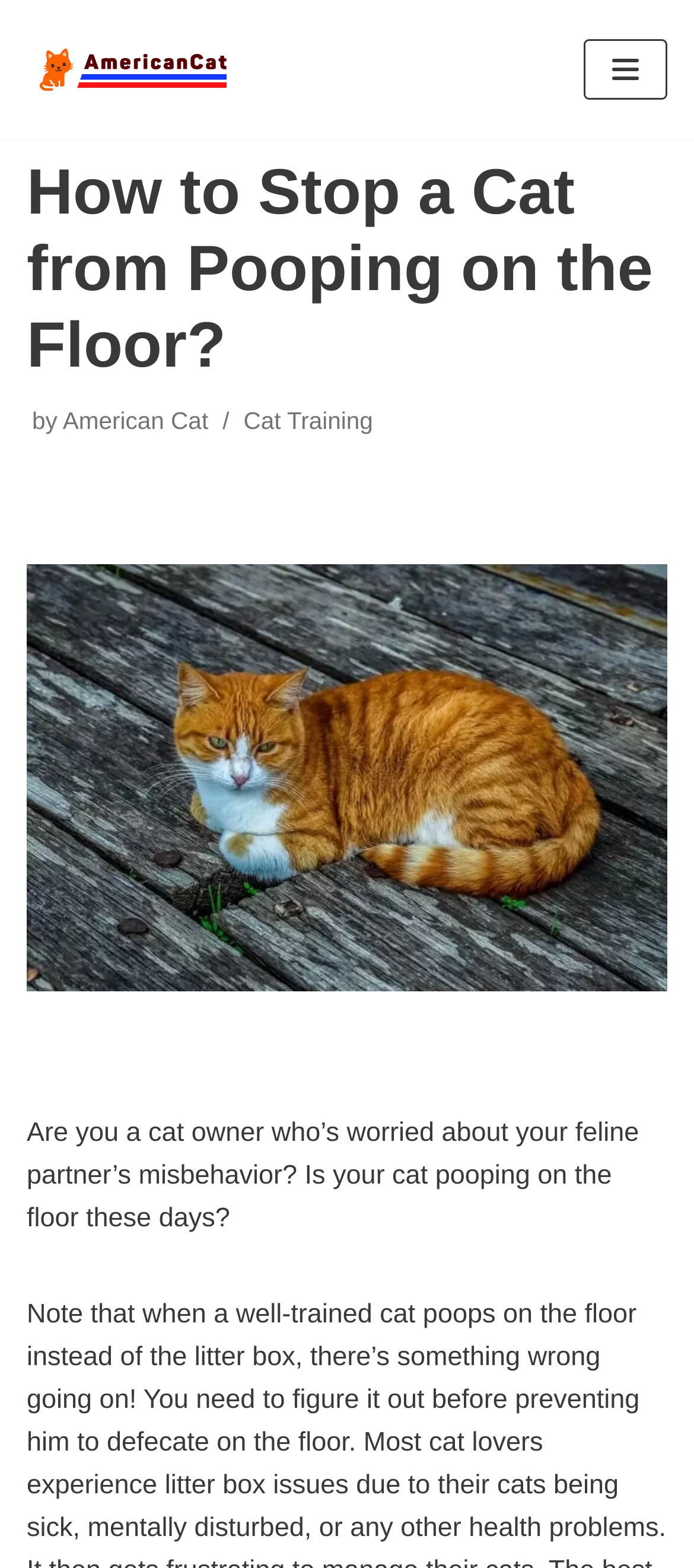Provide your answer to the question using just one word or phrase: Is the navigation menu expanded?

No